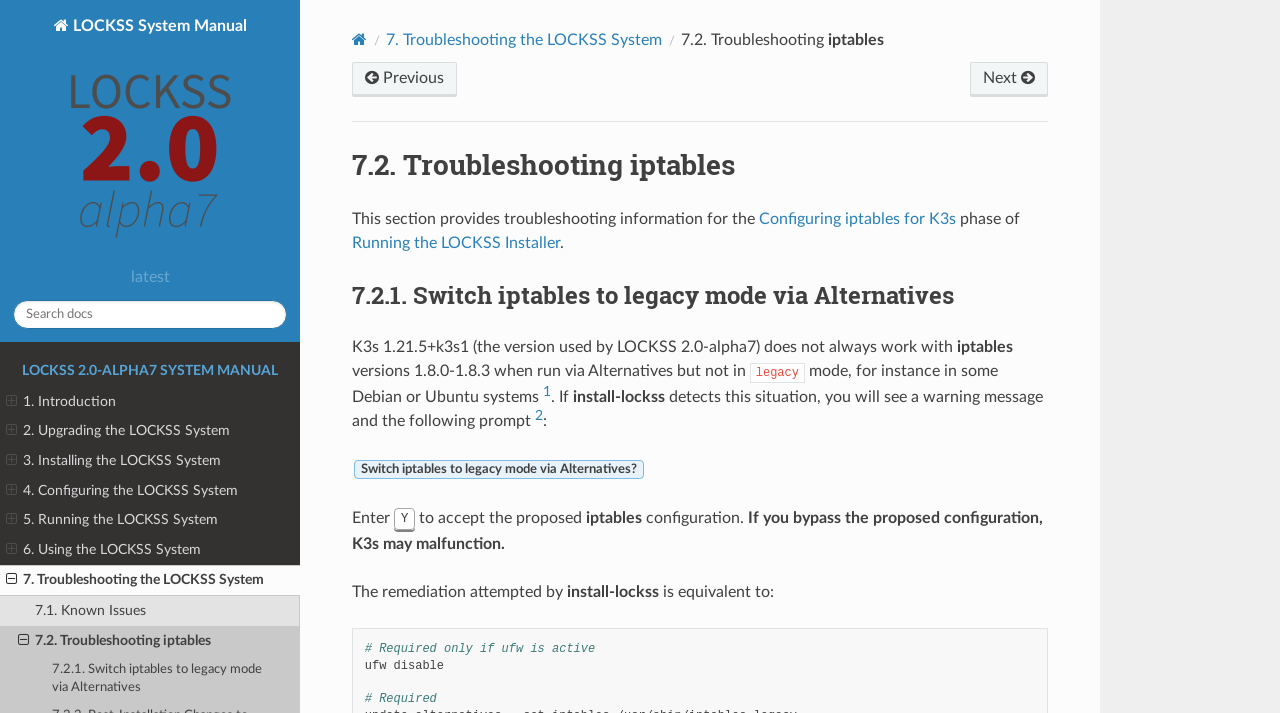Answer the question briefly using a single word or phrase: 
What is the current section of the LOCKSS System Manual?

7.2. Troubleshooting iptables